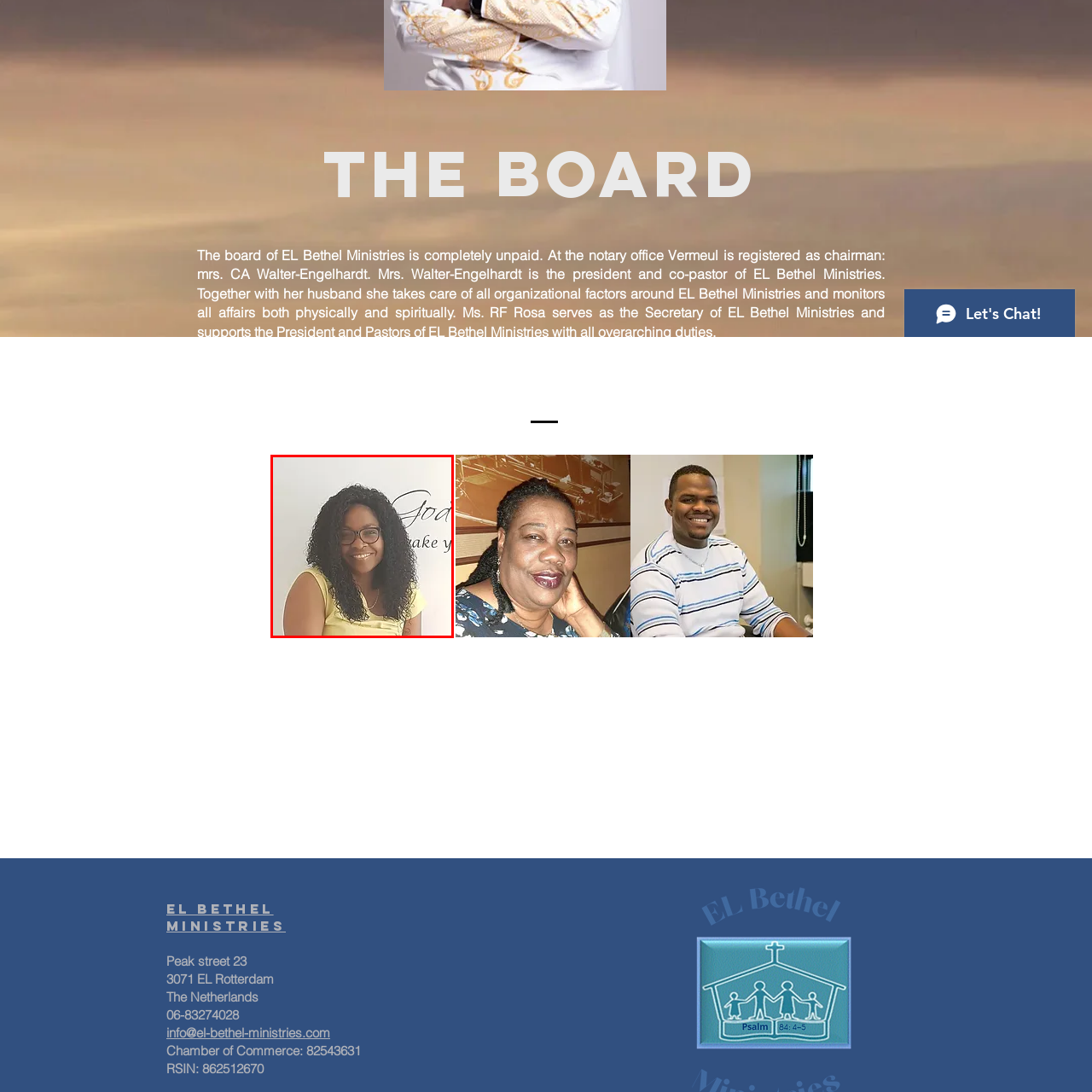Study the part of the image enclosed in the turquoise frame and answer the following question with detailed information derived from the image: 
What is the woman's role in EL Bethel Ministries?

The caption identifies the woman as Coraline Walter-Engelhardt, who is 'the president and co-pastor', indicating her leadership role in the ministry.